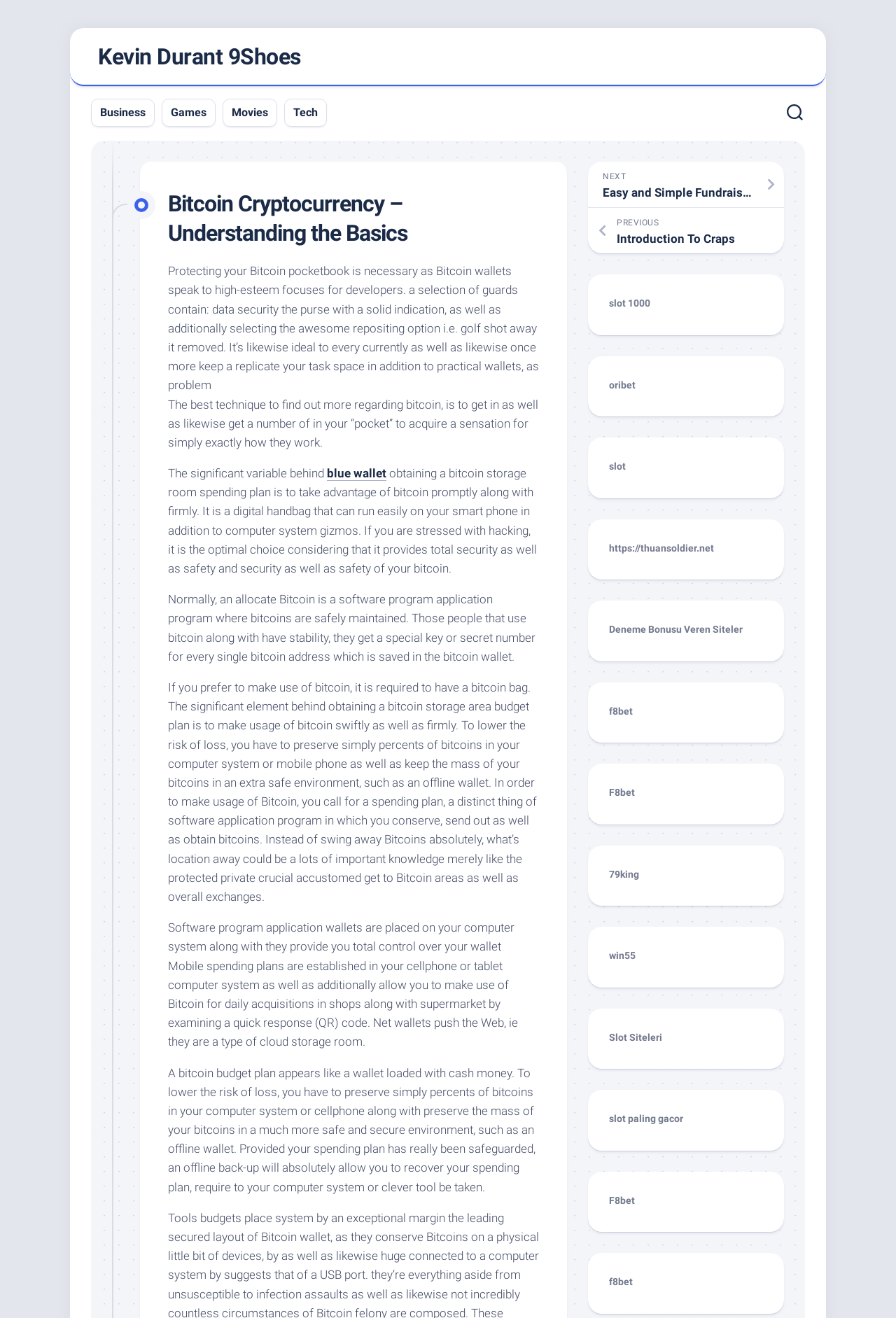Pinpoint the bounding box coordinates of the clickable element to carry out the following instruction: "Click on the 'Kevin Durant 9Shoes' link."

[0.109, 0.027, 0.336, 0.059]